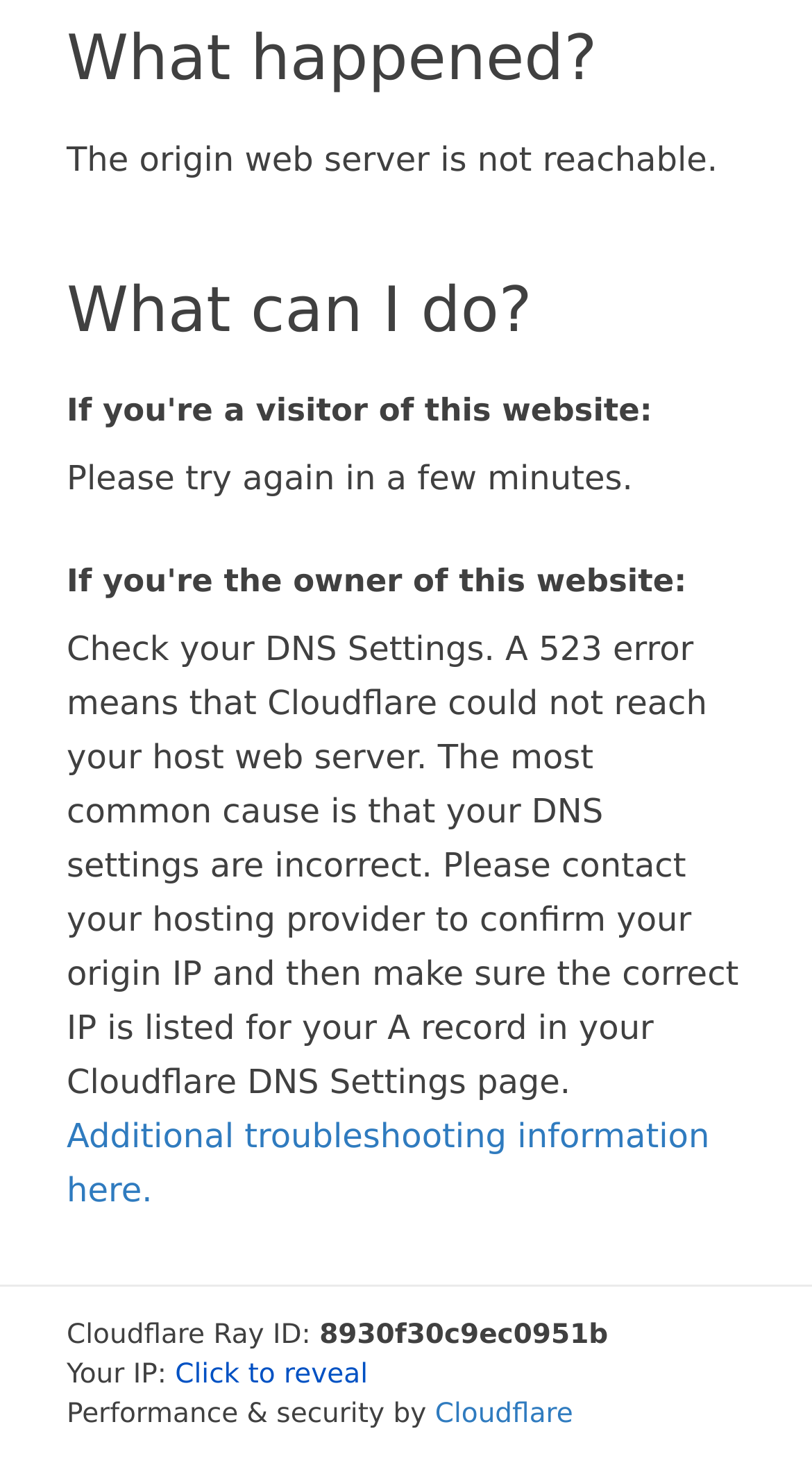What is the error code mentioned on the webpage?
Make sure to answer the question with a detailed and comprehensive explanation.

The error code is mentioned in the StaticText element with the text 'A 523 error means that Cloudflare could not reach your host web server.'